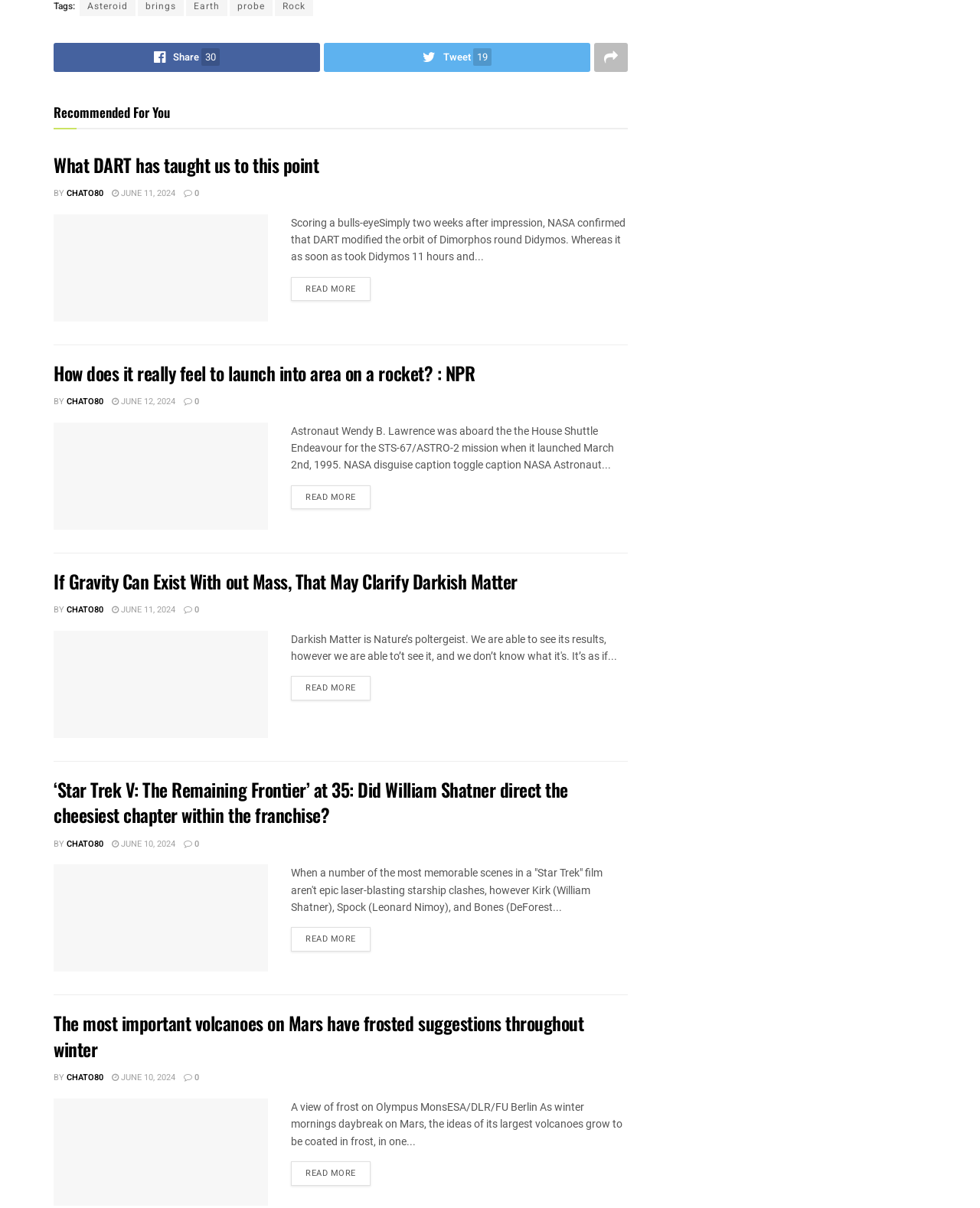What is the date of the third article?
Please provide a comprehensive answer to the question based on the webpage screenshot.

I found the date of the third article by looking at the link element with the calendar icon followed by the date, which is 'JUNE 11, 2024'.